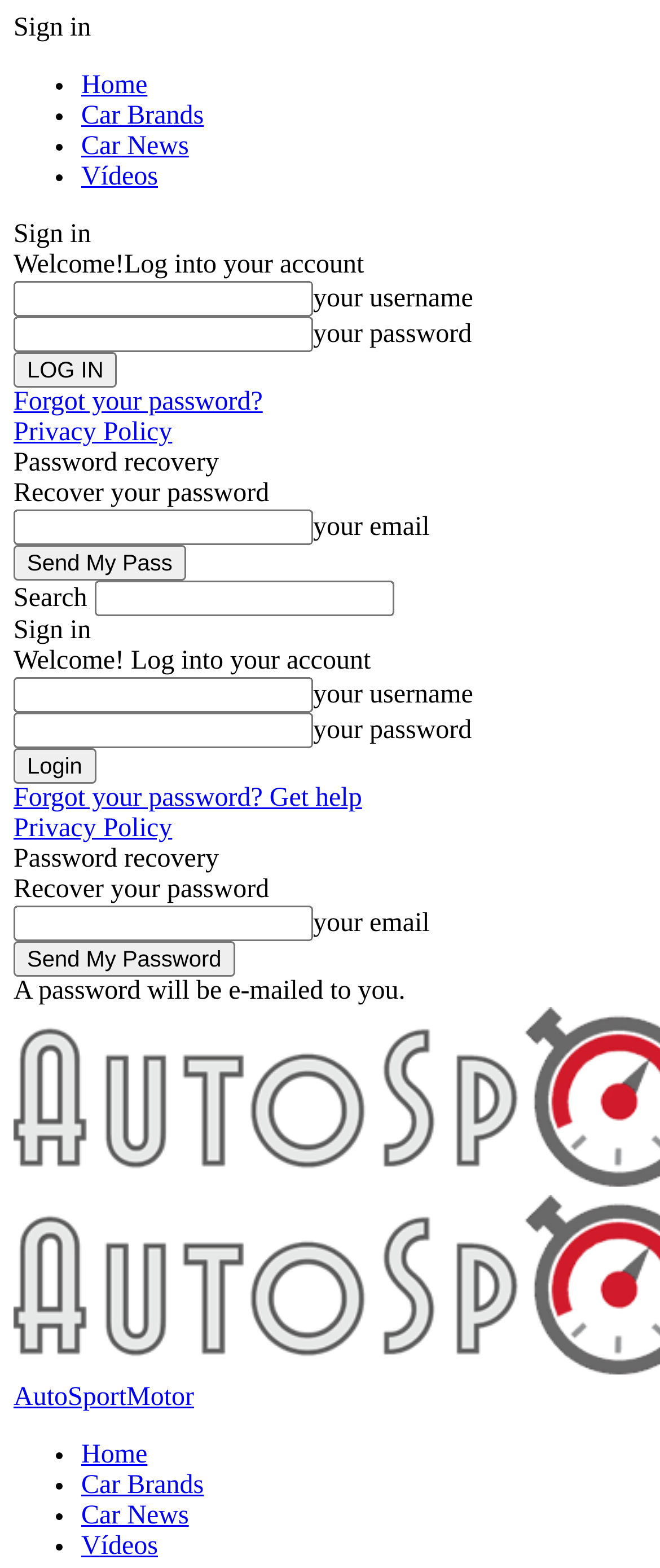Can you look at the image and give a comprehensive answer to the question:
What are the main navigation options on the webpage?

The main navigation options are listed as links separated by list markers, and they include Home, Car Brands, Car News, and Videos. These links are located at the top and bottom of the webpage.